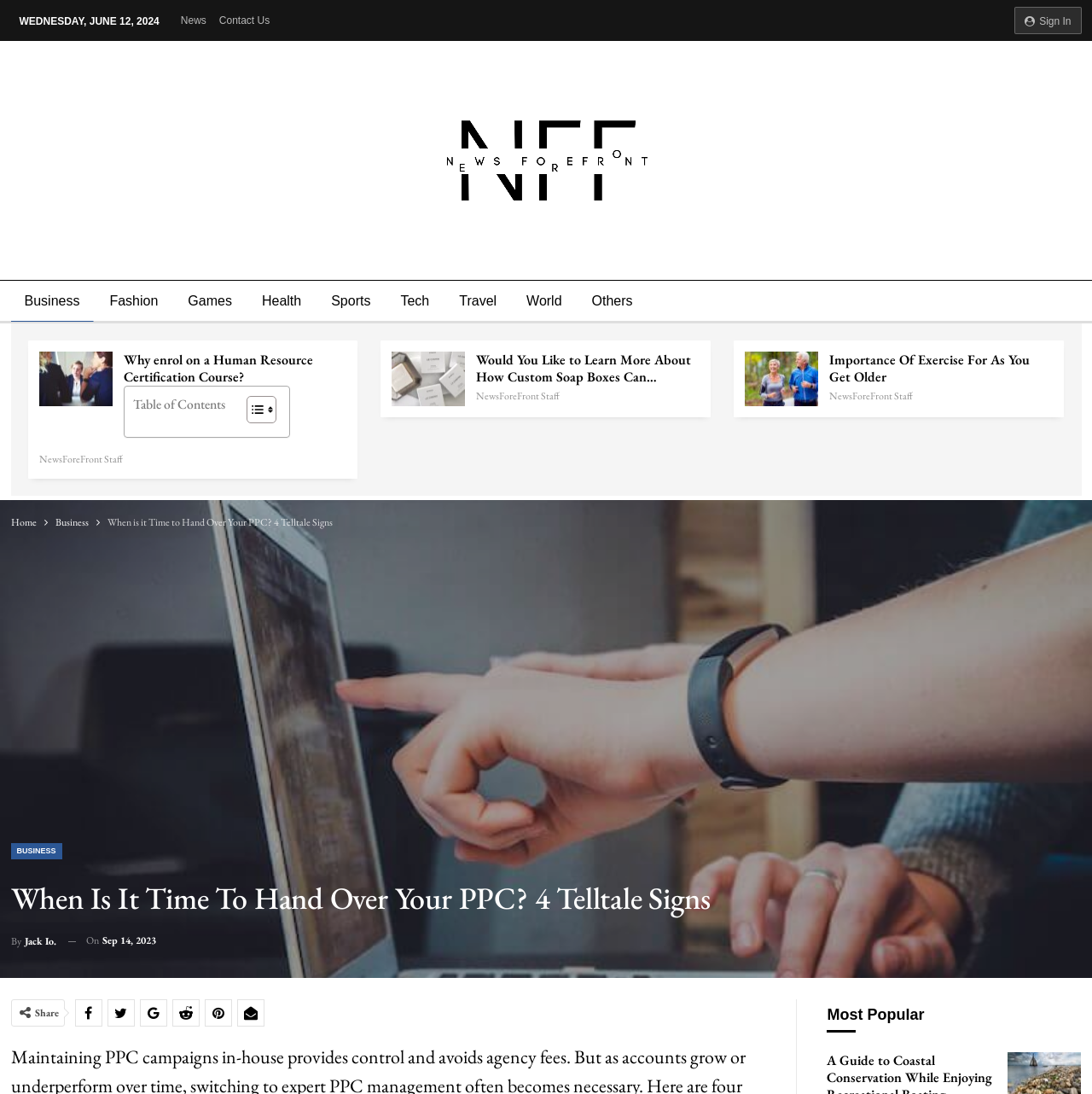Specify the bounding box coordinates of the area to click in order to execute this command: 'Read news'. The coordinates should consist of four float numbers ranging from 0 to 1, and should be formatted as [left, top, right, bottom].

[0.165, 0.013, 0.189, 0.024]